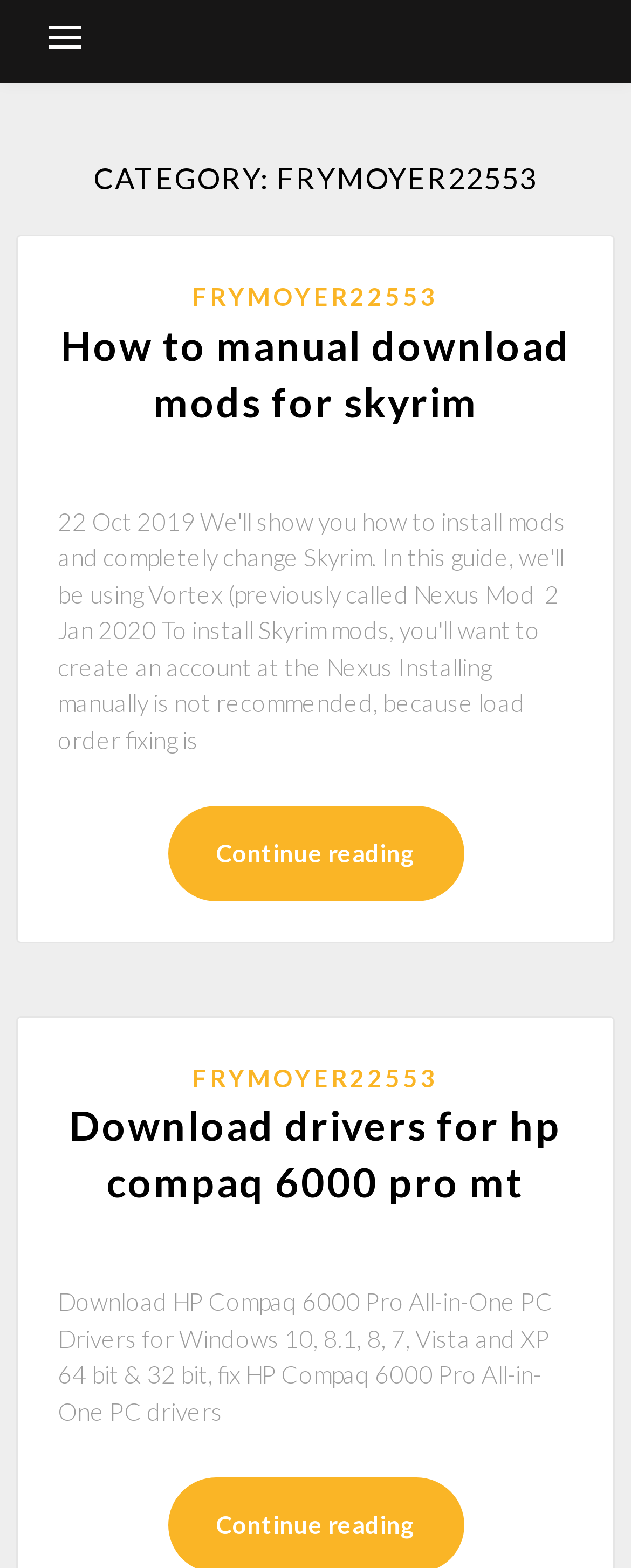What is the purpose of the 'Continue reading' link?
Please give a detailed answer to the question using the information shown in the image.

The 'Continue reading' link is likely used to allow users to read more content related to the article or topic being discussed. It suggests that there is additional information available beyond what is initially displayed on the webpage.